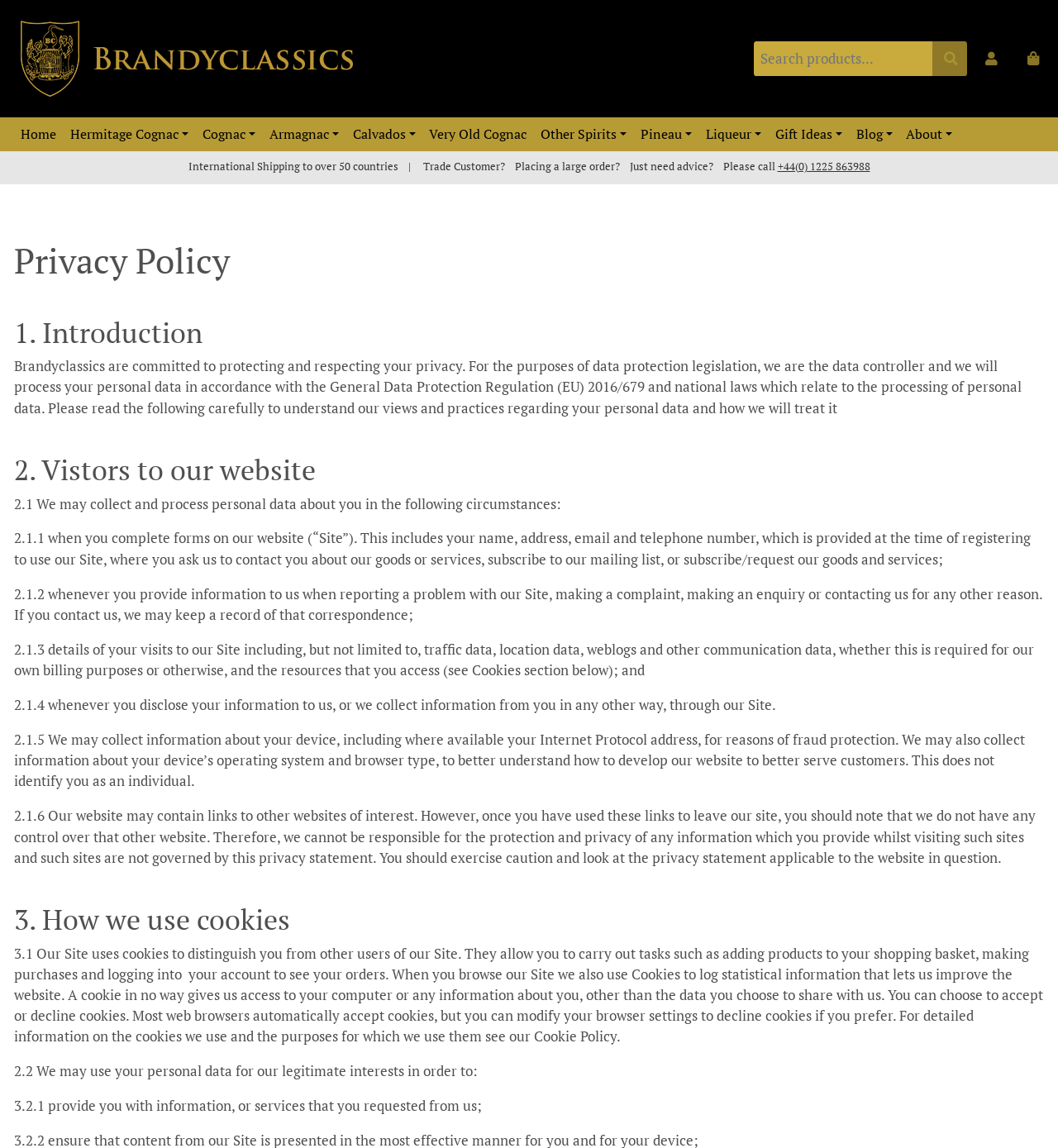Please determine the bounding box coordinates for the element with the description: "Other Spirits".

[0.504, 0.103, 0.599, 0.132]